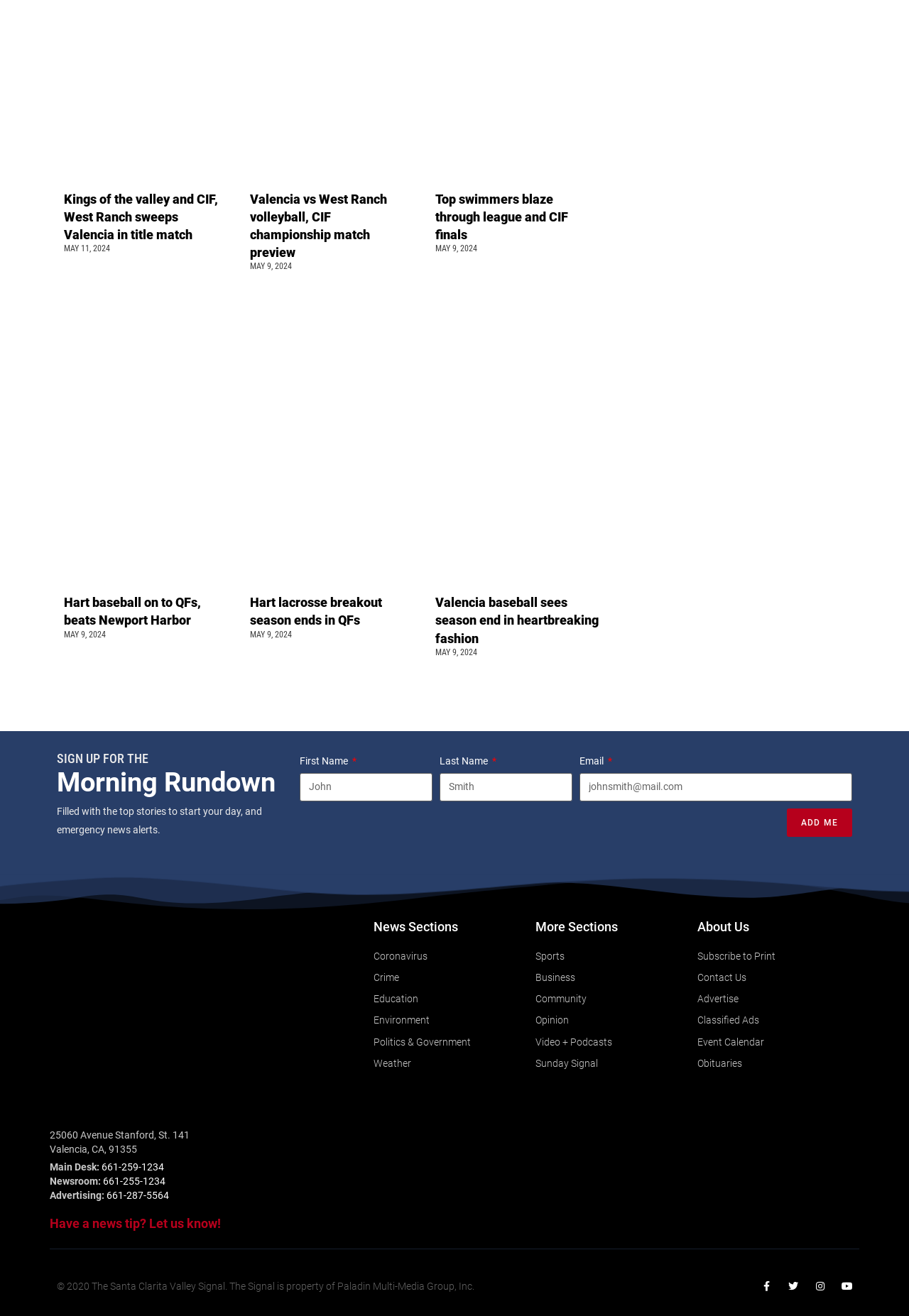What social media platforms does the news organization have a presence on?
From the image, respond using a single word or phrase.

Facebook, Twitter, Instagram, Youtube